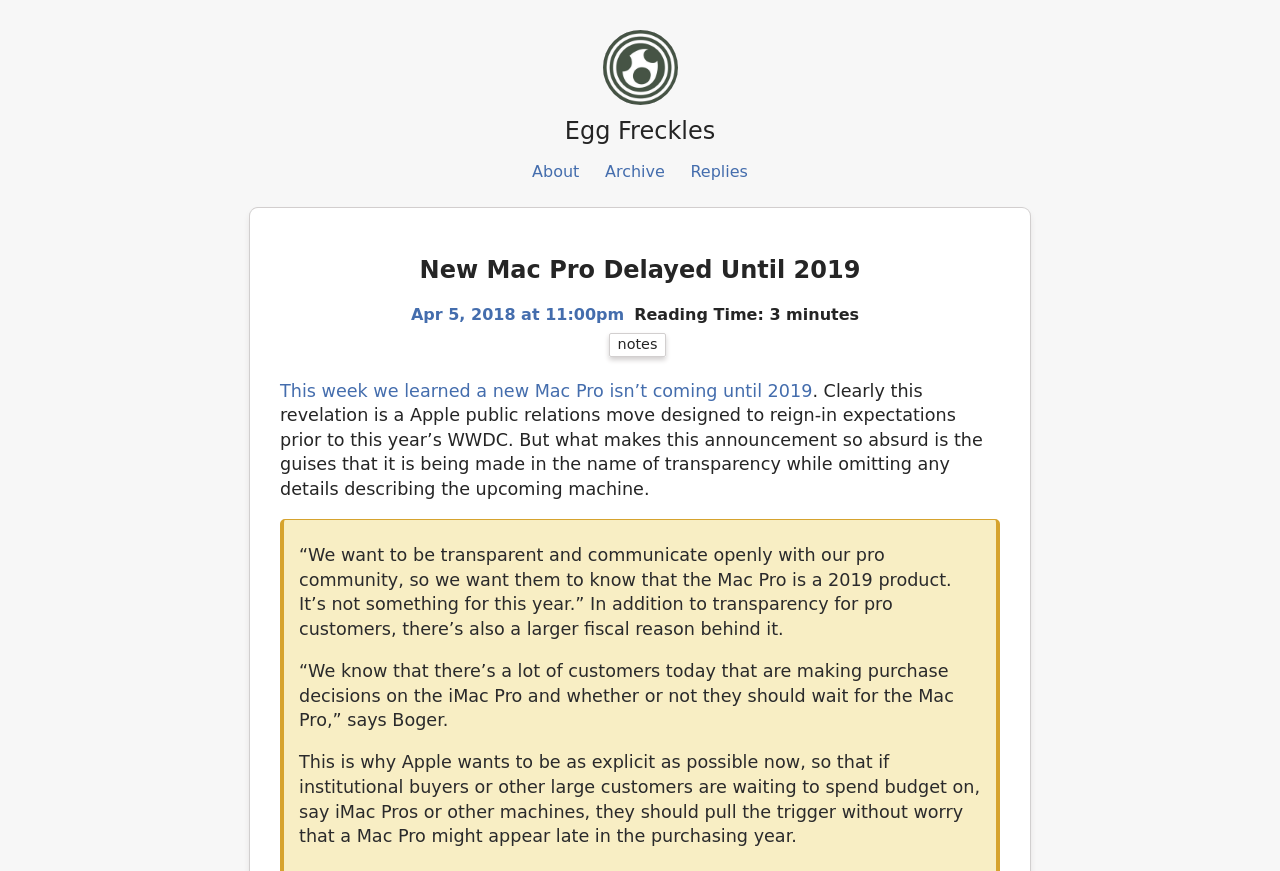Utilize the details in the image to thoroughly answer the following question: Who is quoted in this article?

I found the quote by looking at the static text '“We know that there’s a lot of customers today that are making purchase decisions on the iMac Pro and whether or not they should wait for the Mac Pro,” says Boger.', which is located in the middle of the webpage.